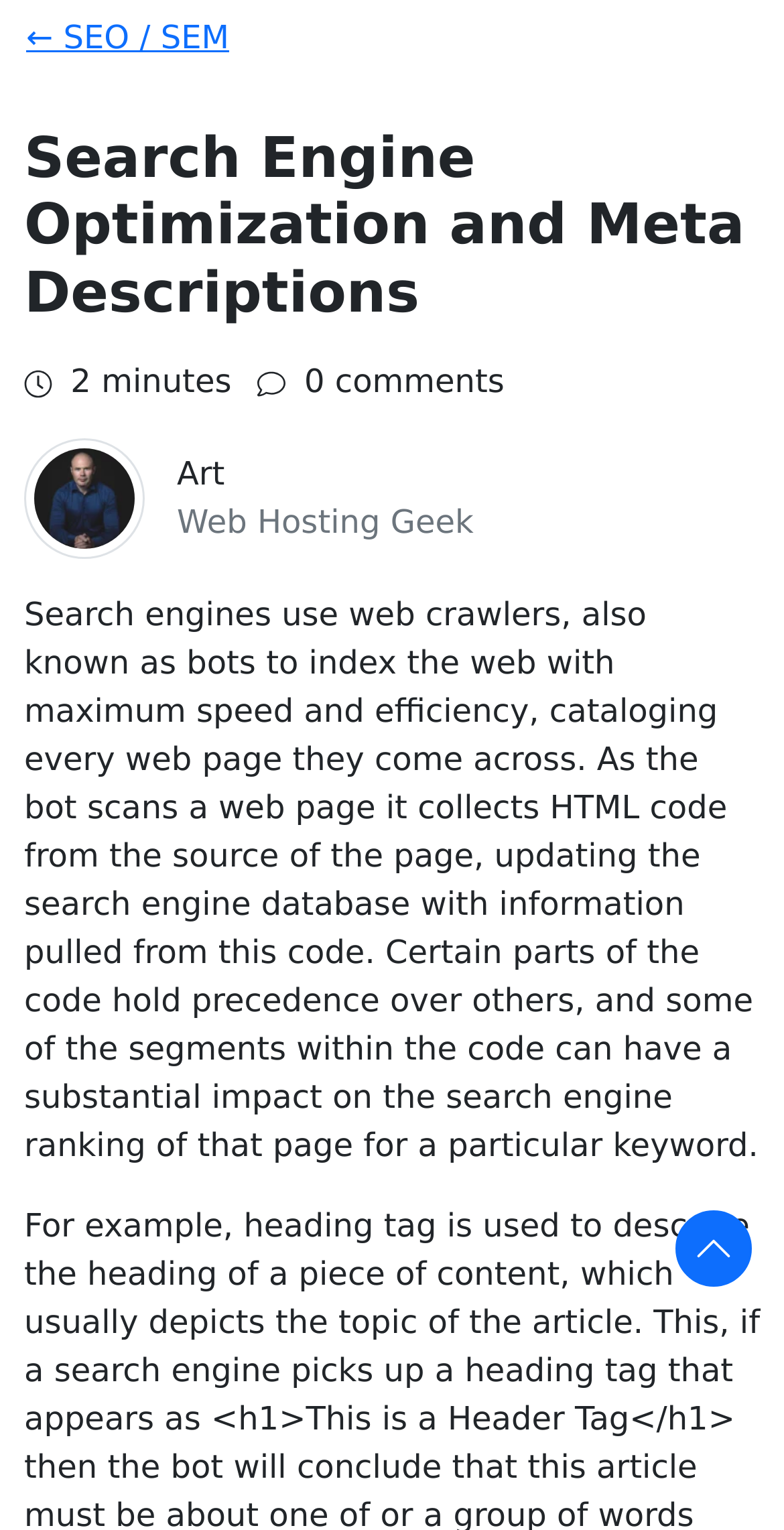Please answer the following question using a single word or phrase: 
What is the purpose of web crawlers?

Index the web